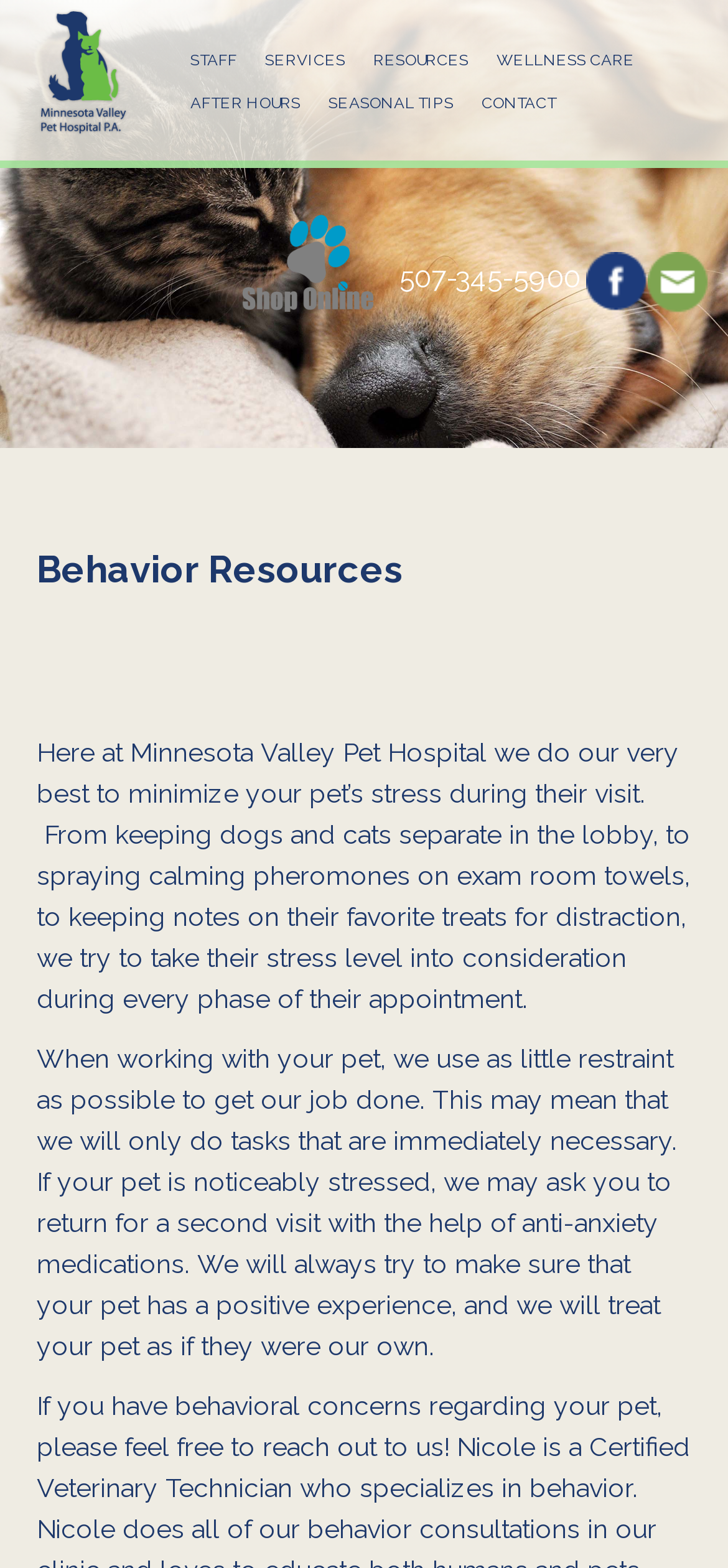Could you provide the bounding box coordinates for the portion of the screen to click to complete this instruction: "View SEASONAL TIPS"?

[0.451, 0.06, 0.623, 0.071]